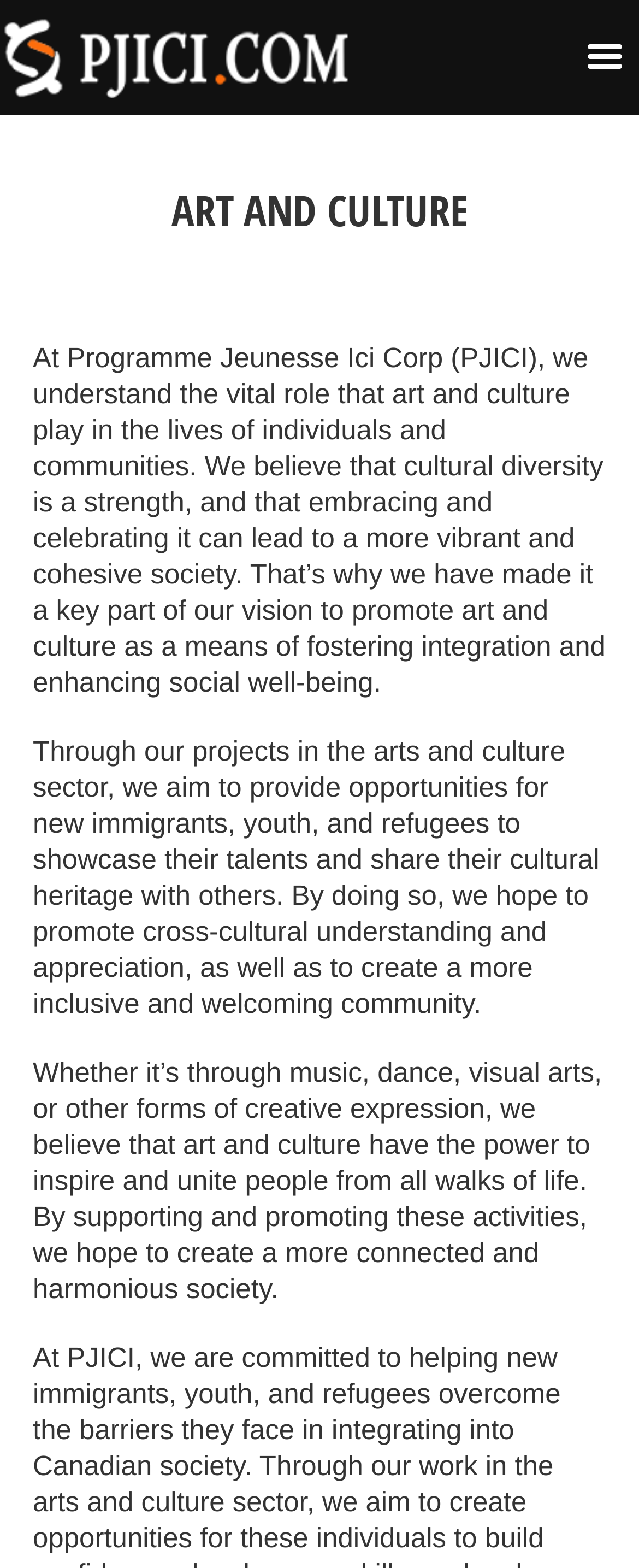What is the role of art and culture in society?
From the details in the image, answer the question comprehensively.

According to the webpage, 'we understand the vital role that art and culture play in the lives of individuals and communities. We believe that cultural diversity is a strength, and that embracing and celebrating it can lead to a more vibrant and cohesive society.' This suggests that the role of art and culture in society is to foster integration and social well-being.